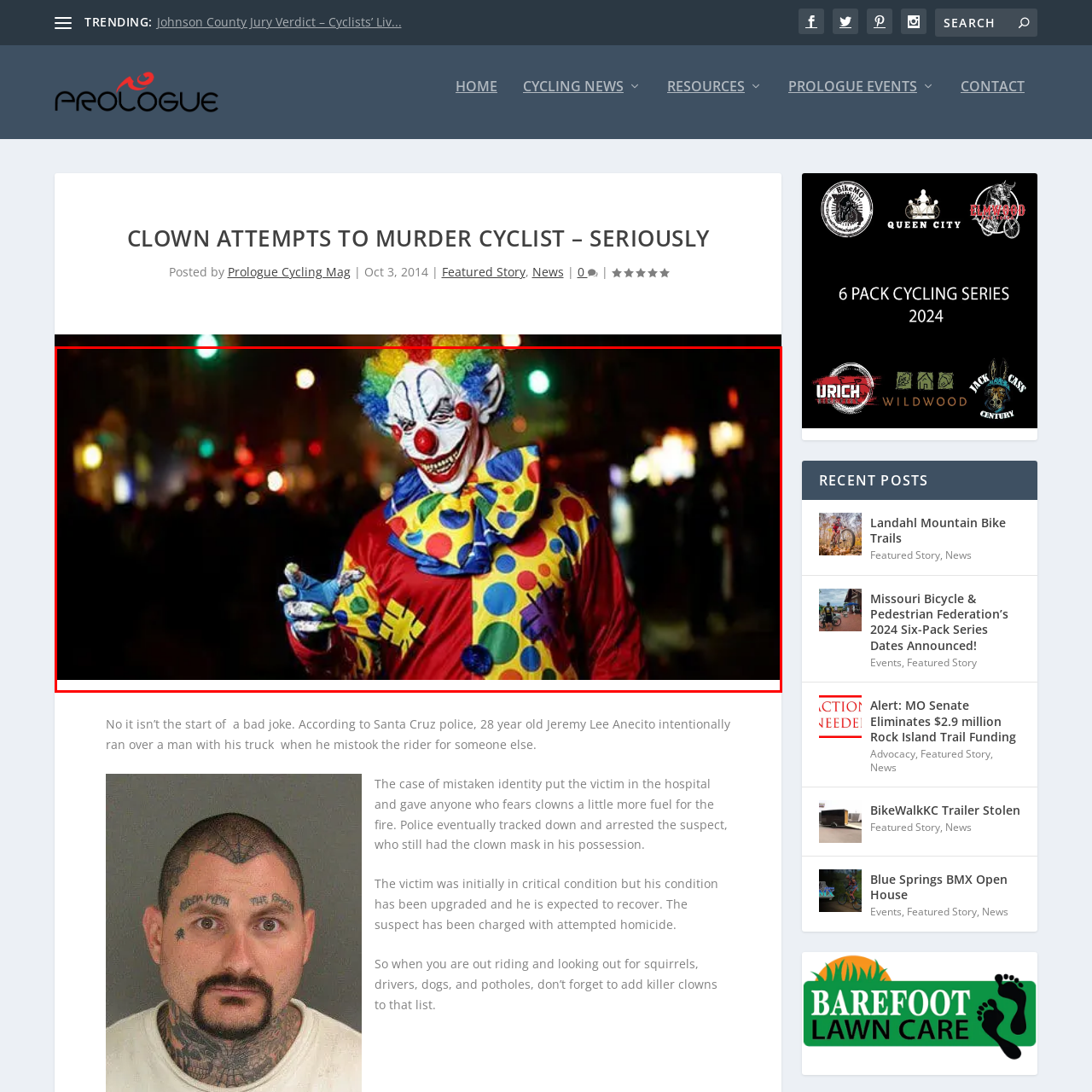What is the setting of the scene? Check the image surrounded by the red bounding box and reply with a single word or a short phrase.

Night scene